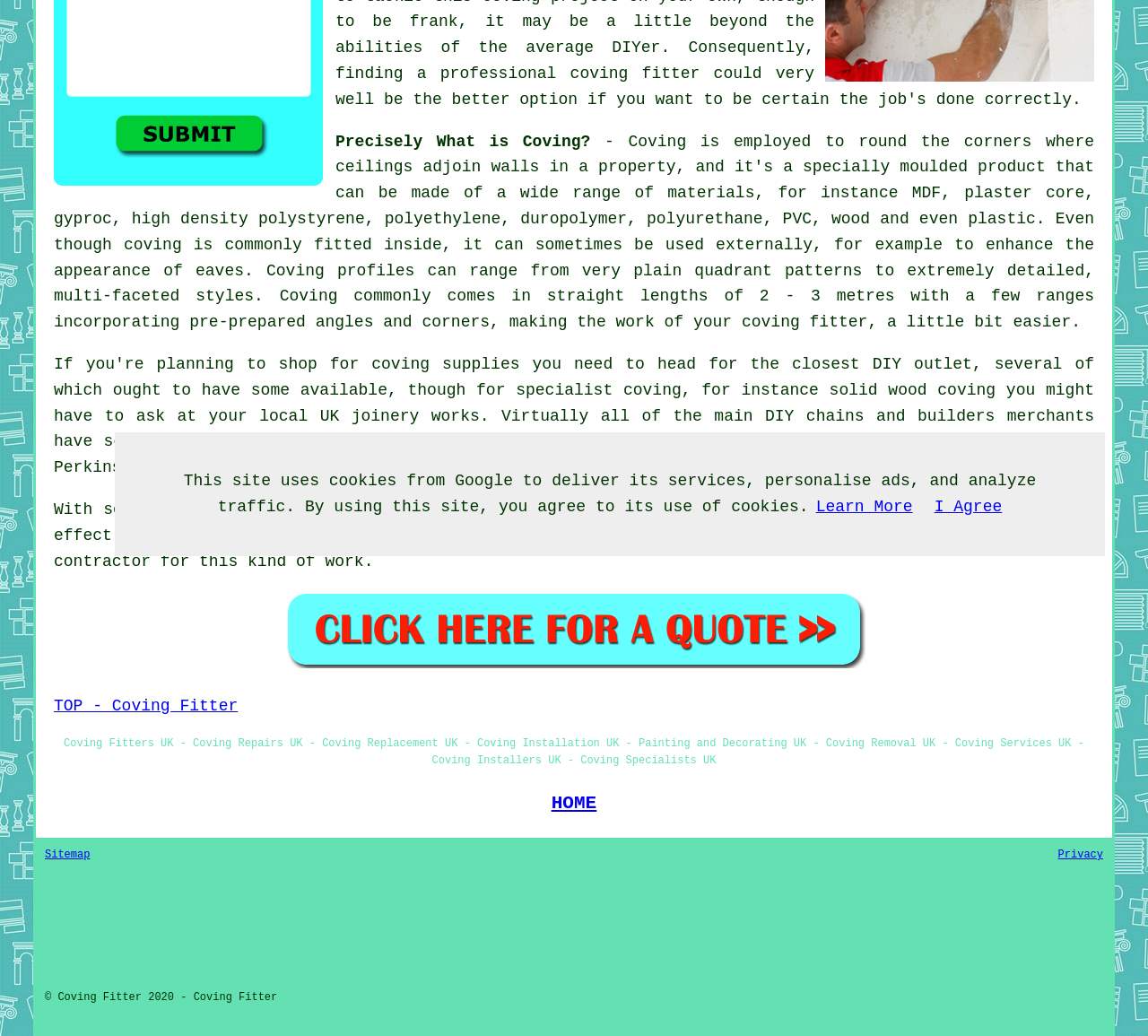Identify the bounding box for the given UI element using the description provided. Coordinates should be in the format (top-left x, top-left y, bottom-right x, bottom-right y) and must be between 0 and 1. Here is the description: coving fitter

[0.646, 0.302, 0.756, 0.32]